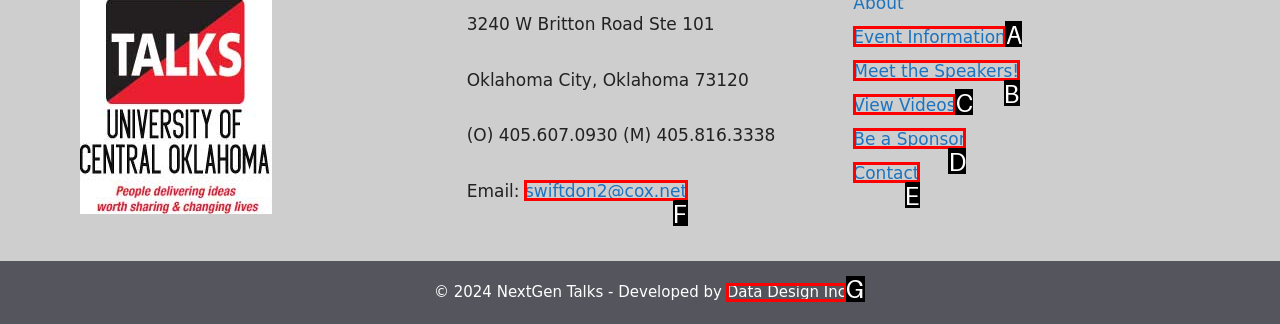From the given options, find the HTML element that fits the description: Contact. Reply with the letter of the chosen element.

E